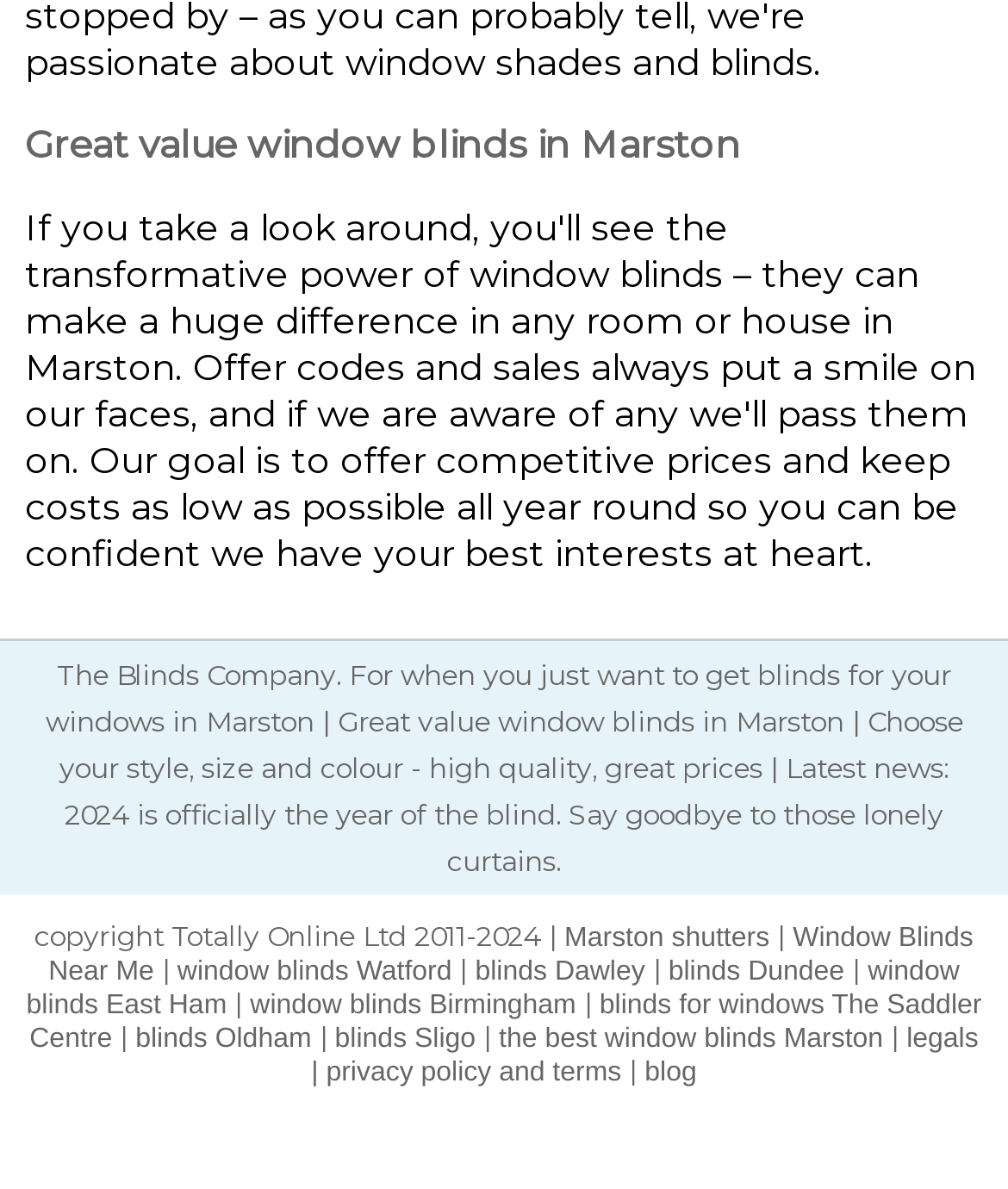Identify the bounding box coordinates of the part that should be clicked to carry out this instruction: "Go to 'window blinds Watford'".

[0.176, 0.804, 0.448, 0.83]